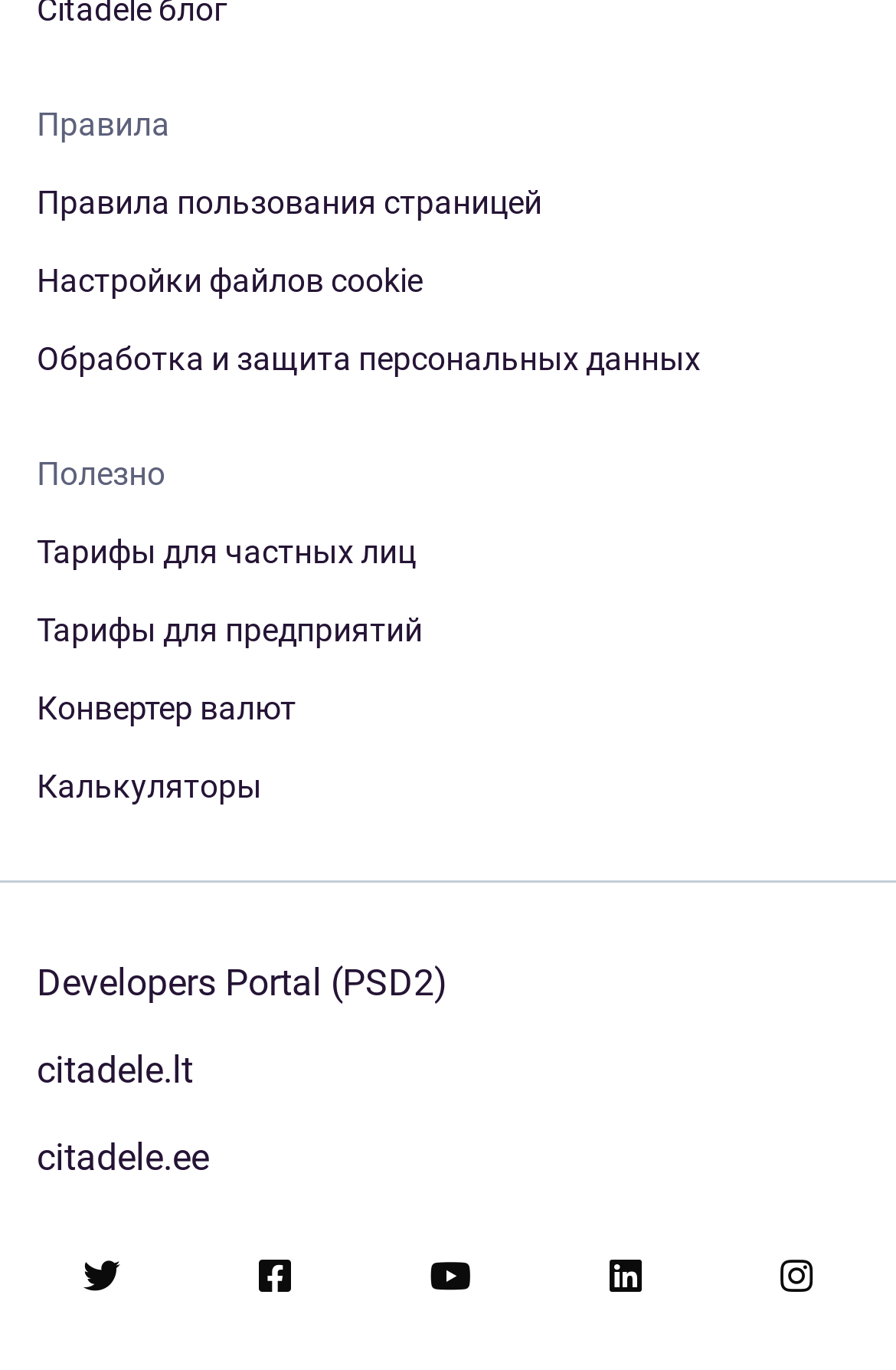Determine the bounding box coordinates for the HTML element described here: "Обработка и защита персональных данных".

[0.041, 0.247, 0.959, 0.277]